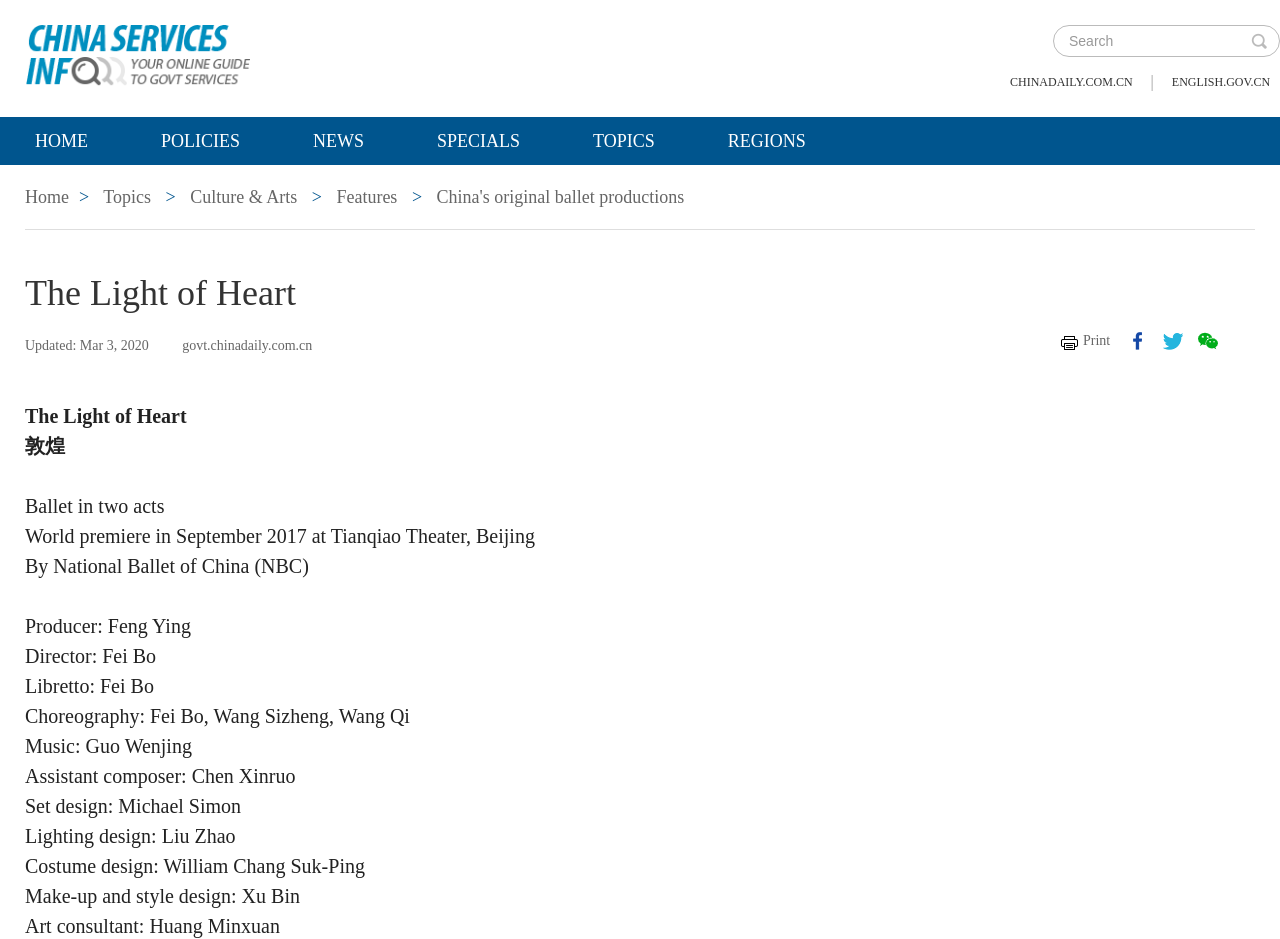Please specify the bounding box coordinates of the element that should be clicked to execute the given instruction: 'Print the page'. Ensure the coordinates are four float numbers between 0 and 1, expressed as [left, top, right, bottom].

[0.828, 0.353, 0.87, 0.374]